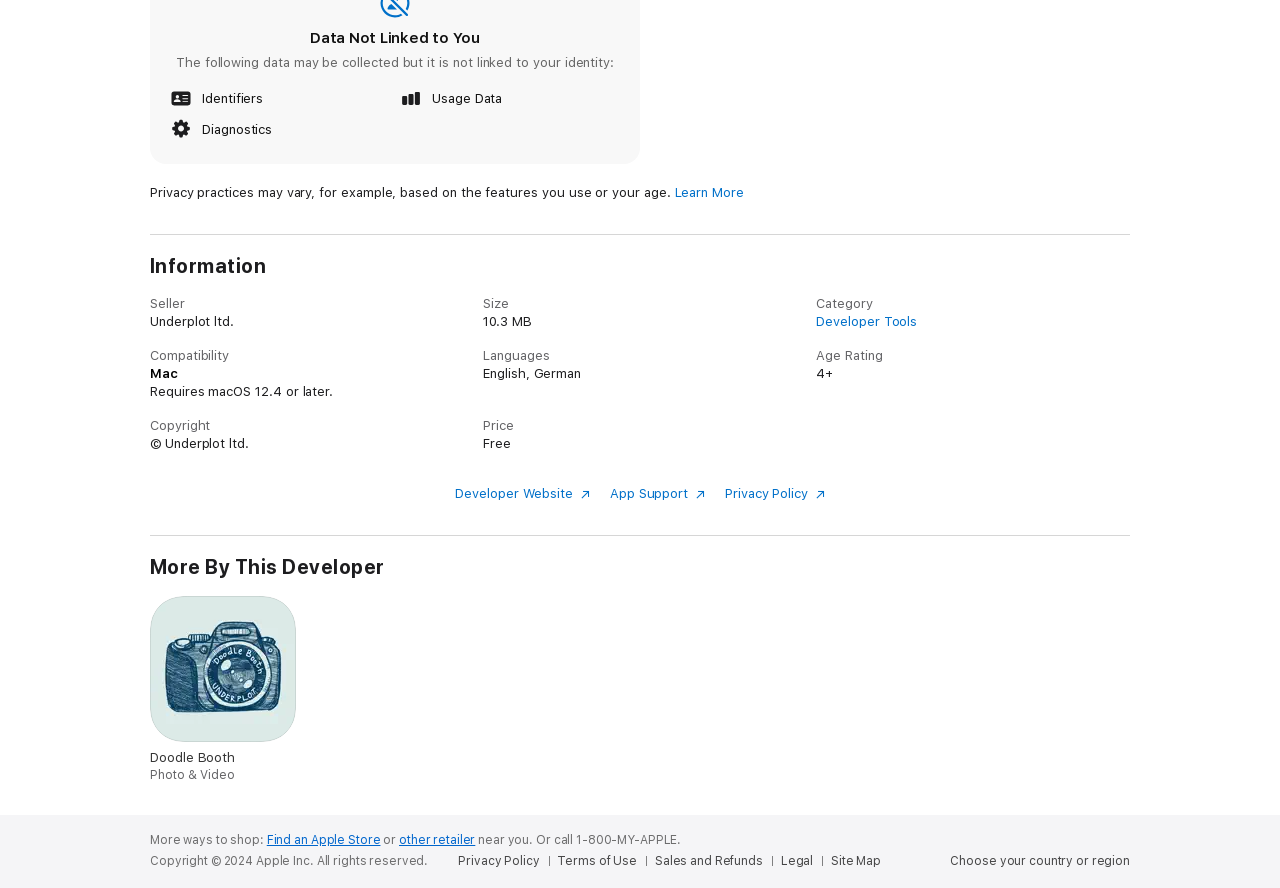From the element description Doodle Booth Photo & Video, predict the bounding box coordinates of the UI element. The coordinates must be specified in the format (top-left x, top-left y, bottom-right x, bottom-right y) and should be within the 0 to 1 range.

[0.117, 0.671, 0.232, 0.881]